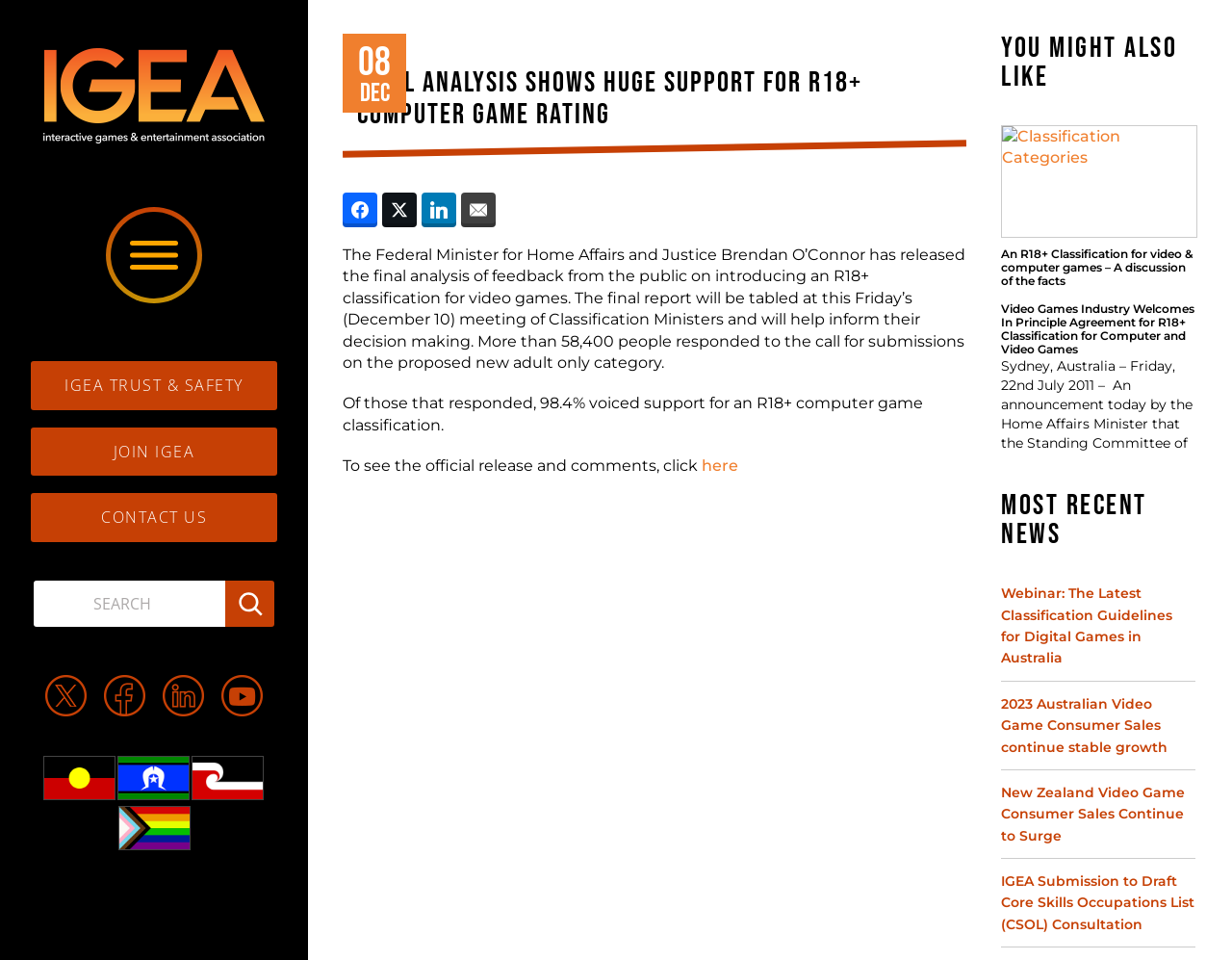What is the main topic of this webpage?
Examine the image and provide an in-depth answer to the question.

Based on the webpage content, the main topic is about the final analysis of feedback from the public on introducing an R18+ classification for video games, which is indicated by the heading 'Final Analysis Shows Huge Support For R18+ Computer Game Rating' and the subsequent paragraphs.